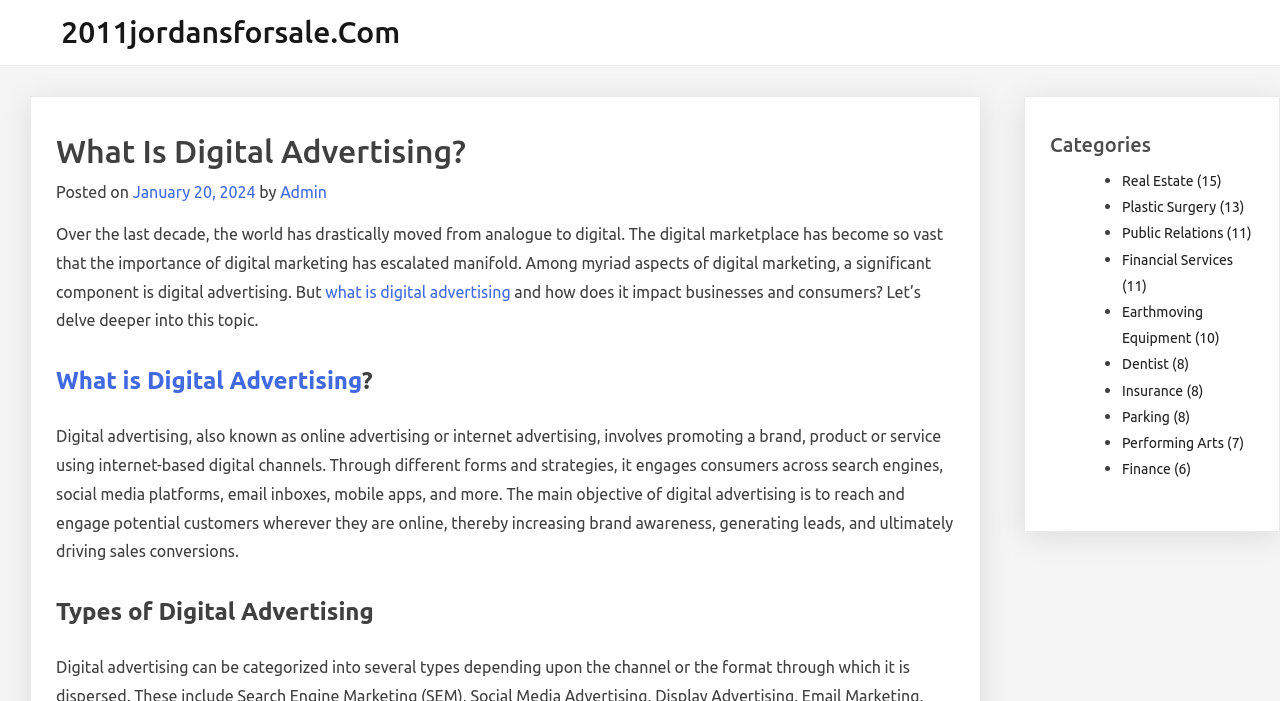Identify and provide the main heading of the webpage.

What Is Digital Advertising?